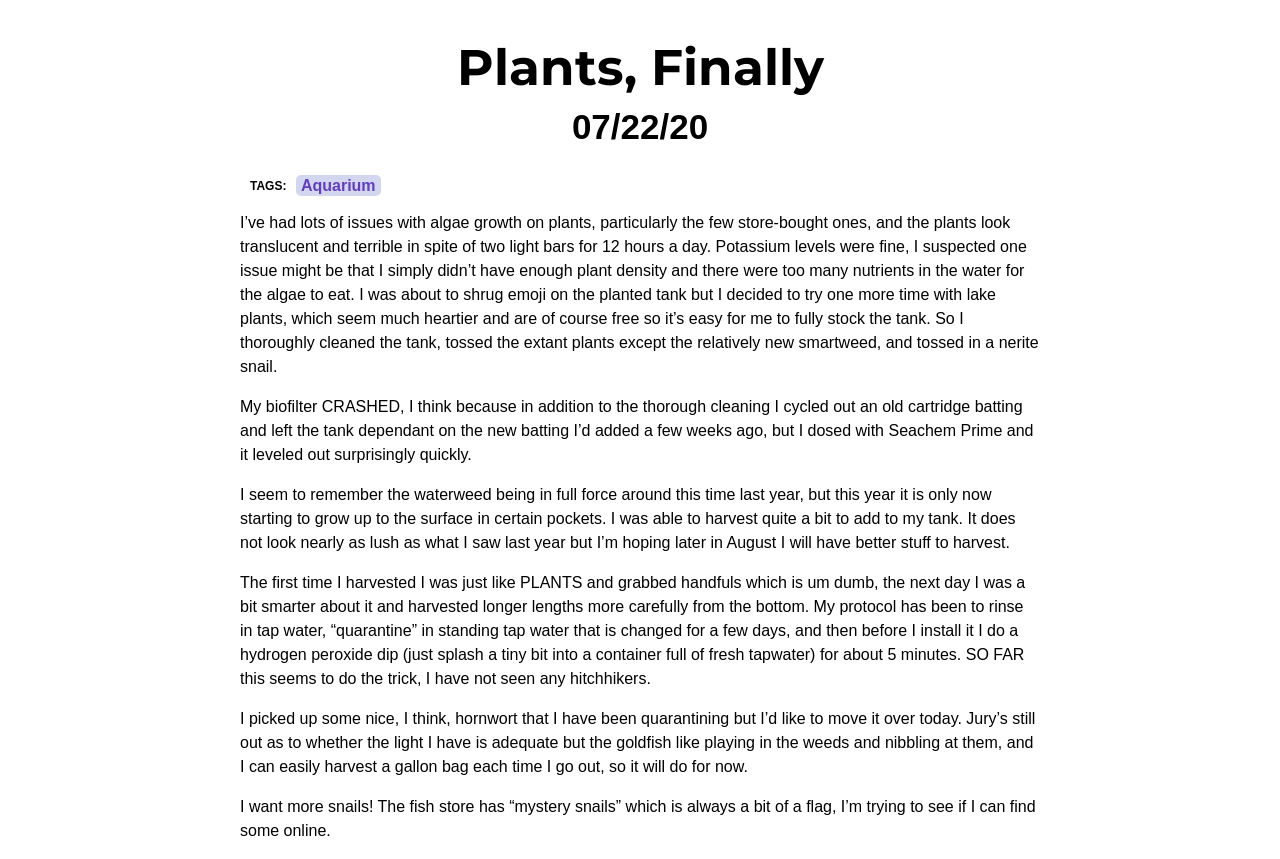What is the author's protocol for harvesting waterweed?
Provide a short answer using one word or a brief phrase based on the image.

Rinse, quarantine, and dip